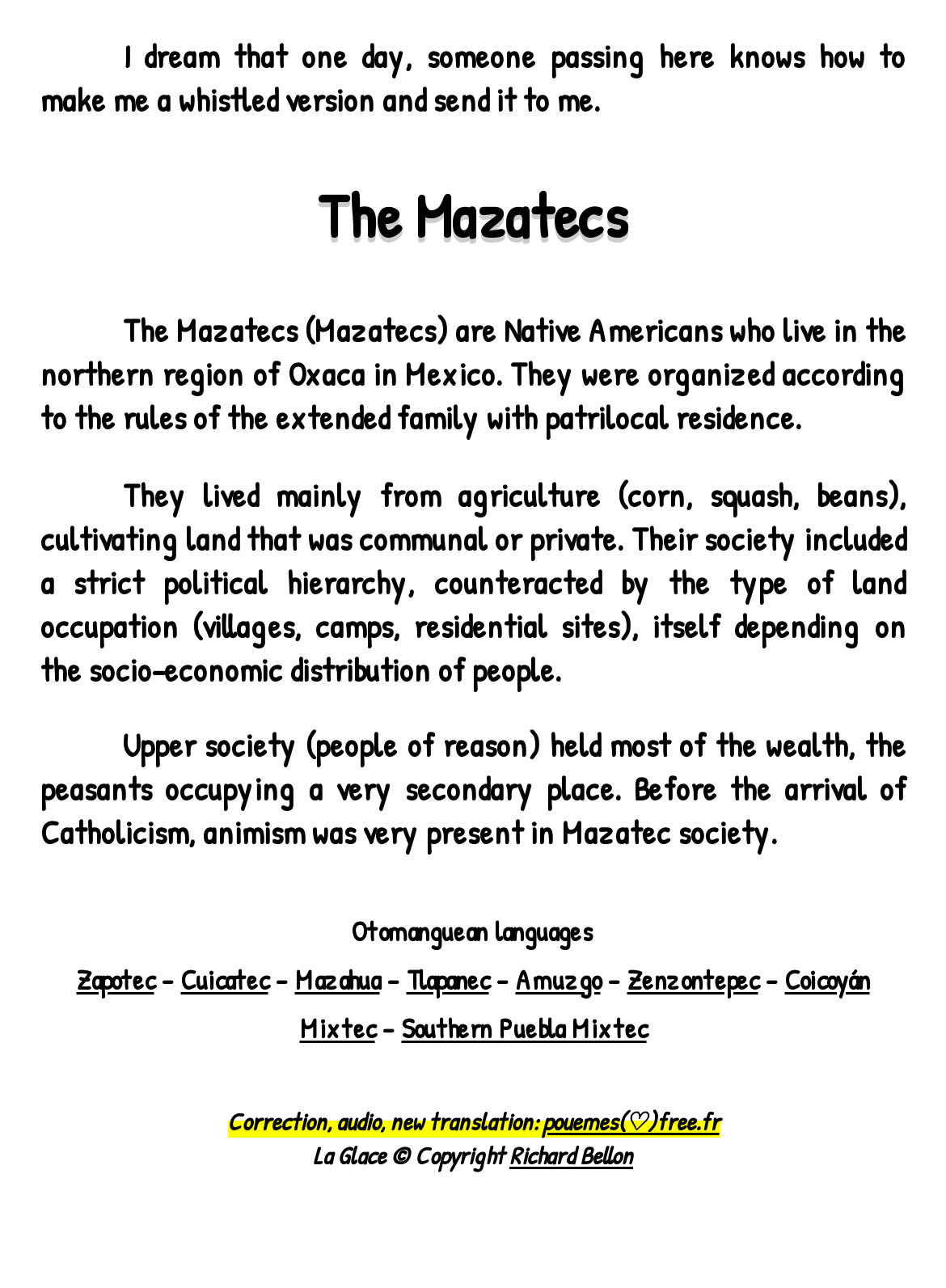Please answer the following question using a single word or phrase: 
Who holds the copyright for the webpage content?

La Glace